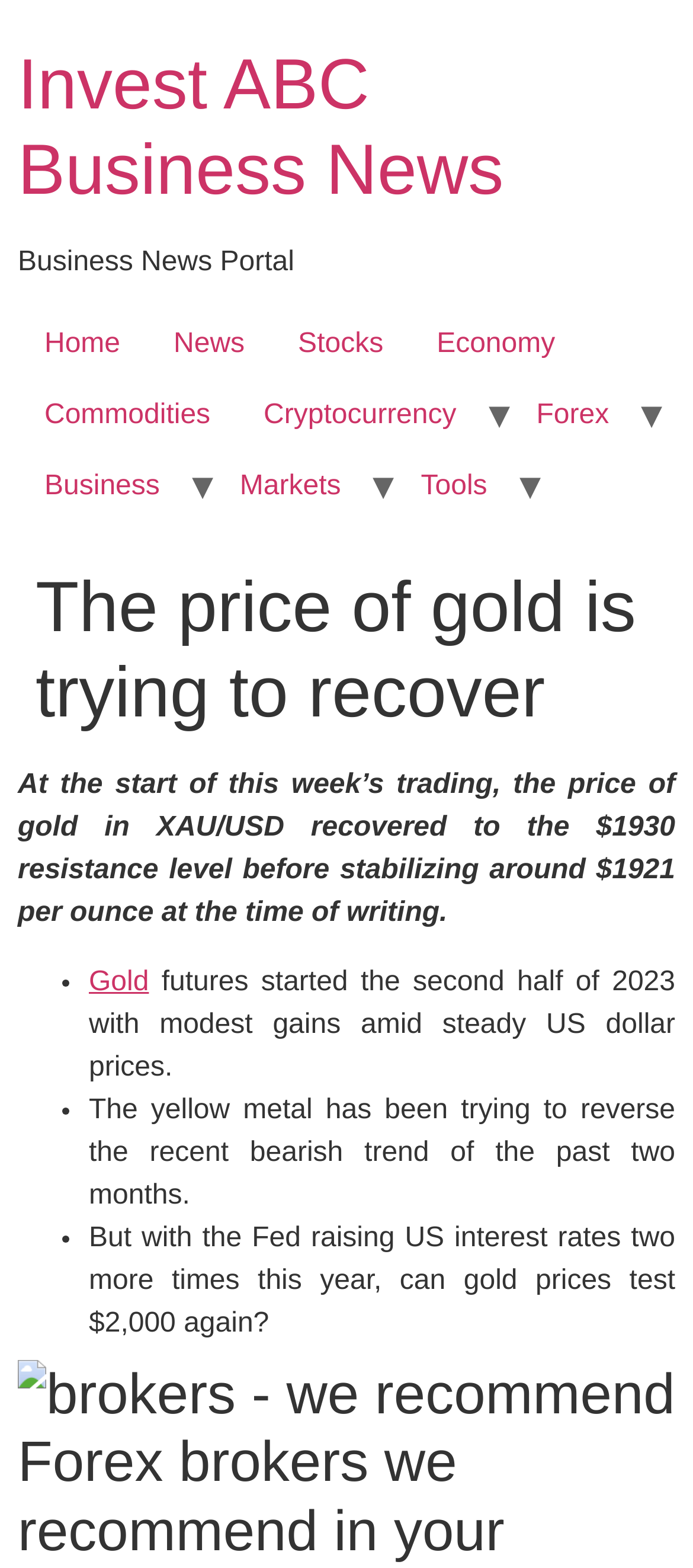Please answer the following question using a single word or phrase: 
What is the resistance level of gold?

$1930